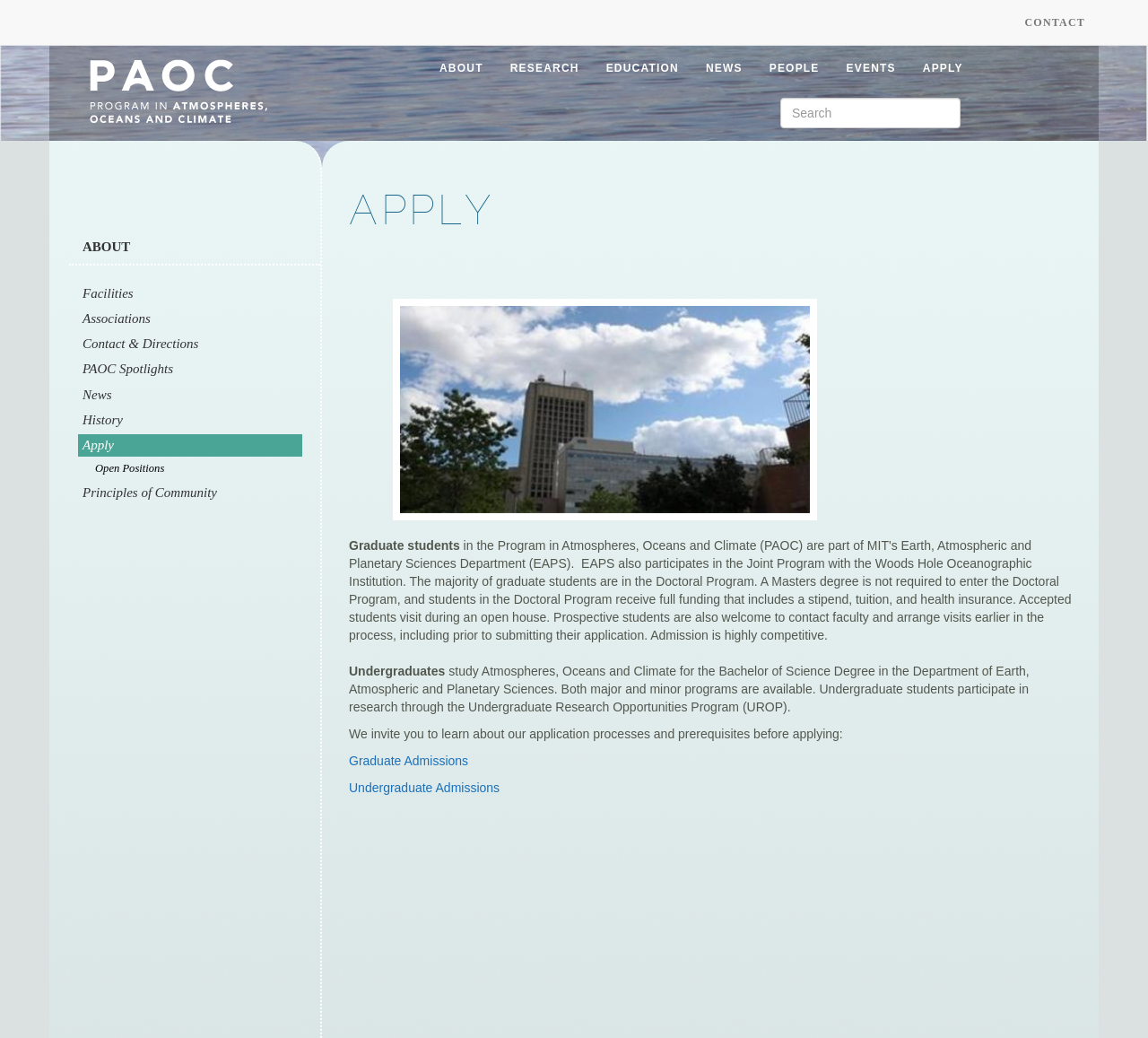Locate the bounding box coordinates of the clickable element to fulfill the following instruction: "search for something". Provide the coordinates as four float numbers between 0 and 1 in the format [left, top, right, bottom].

[0.68, 0.094, 0.837, 0.124]